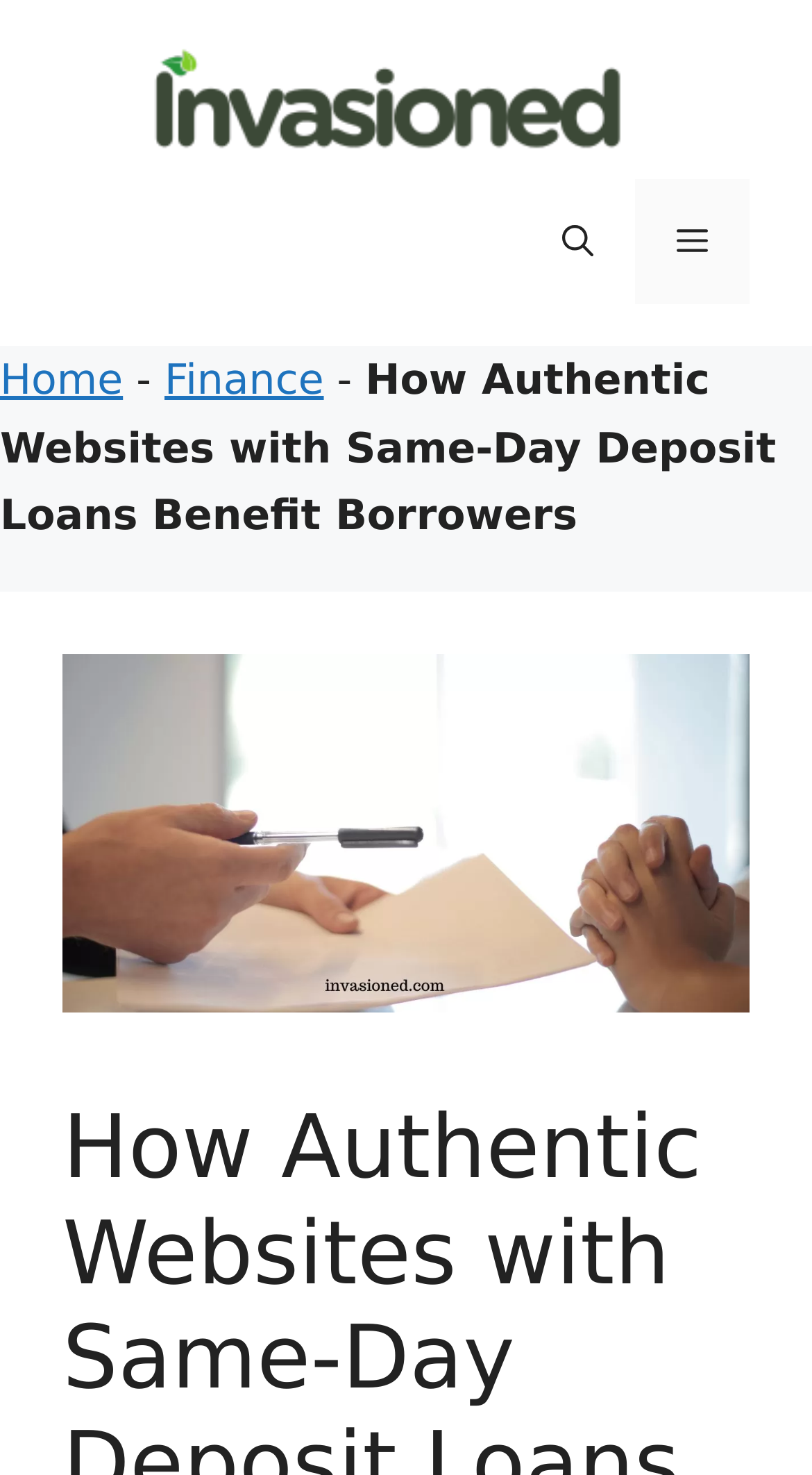Offer a detailed account of what is visible on the webpage.

The webpage appears to be an article or blog post discussing the benefits of authentic websites that offer same-day deposit loans. At the top of the page, there is a banner that spans the entire width, containing a link to a website called "Invasioned" accompanied by an image. Below the banner, there is a navigation menu that can be toggled by a button labeled "Menu". The menu contains a link to open a search bar.

The main content of the page is divided into sections, with a prominent heading that reads "How Authentic Websites with Same-Day Deposit Loans Benefit Borrowers". This heading is accompanied by a large image that takes up most of the page's width. The image is positioned below the navigation menu and above the main article content.

The article content is not explicitly described in the accessibility tree, but based on the meta description, it likely discusses the importance of authentic websites that offer same-day deposit loans in helping individuals overcome unexpected financial challenges.

On the top-left corner of the page, there are links to navigate to the "Home" and "Finance" sections of the website. These links are positioned above the main article content and are separated by a static text element.